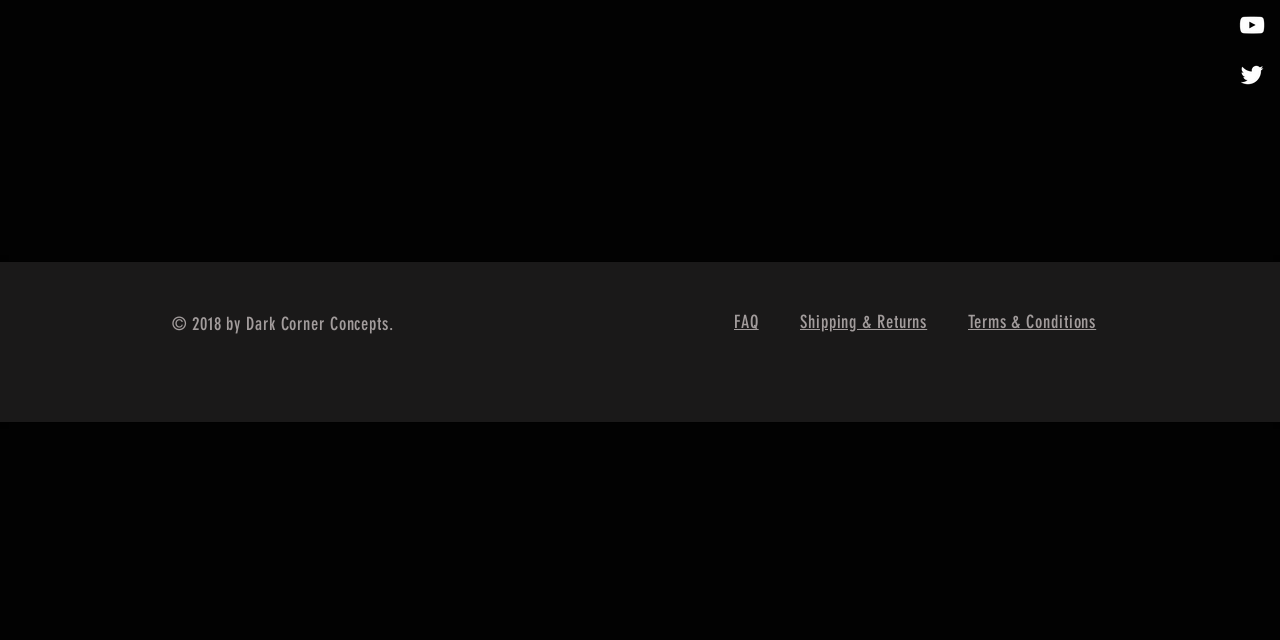Identify the bounding box of the HTML element described here: "Shipping & Returns". Provide the coordinates as four float numbers between 0 and 1: [left, top, right, bottom].

[0.625, 0.489, 0.724, 0.522]